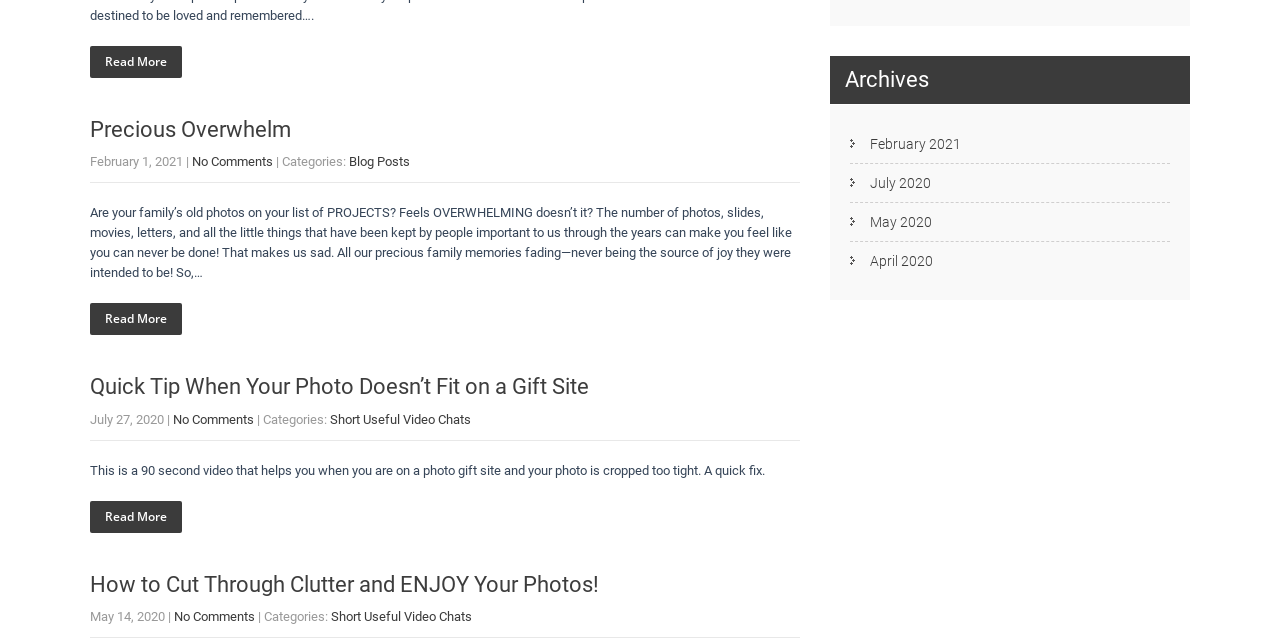Give the bounding box coordinates for the element described as: "No Comments".

[0.136, 0.951, 0.199, 0.975]